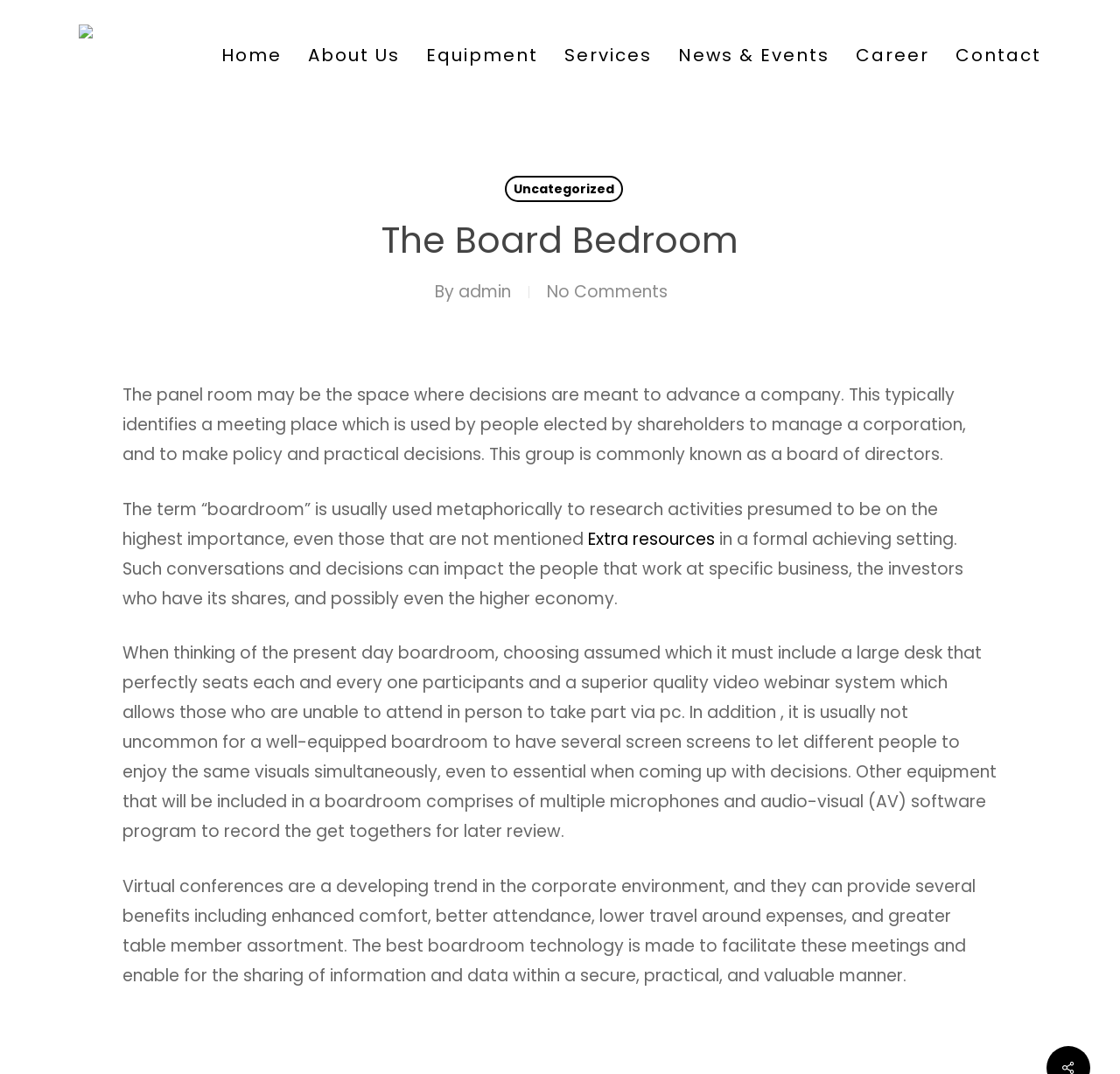What is the benefit of virtual conferences?
From the details in the image, provide a complete and detailed answer to the question.

I obtained the answer by reading the last paragraph of the article, which mentions that virtual conferences can provide several benefits including enhanced comfort, better attendance, lower travel expenses, and greater board member assortment.